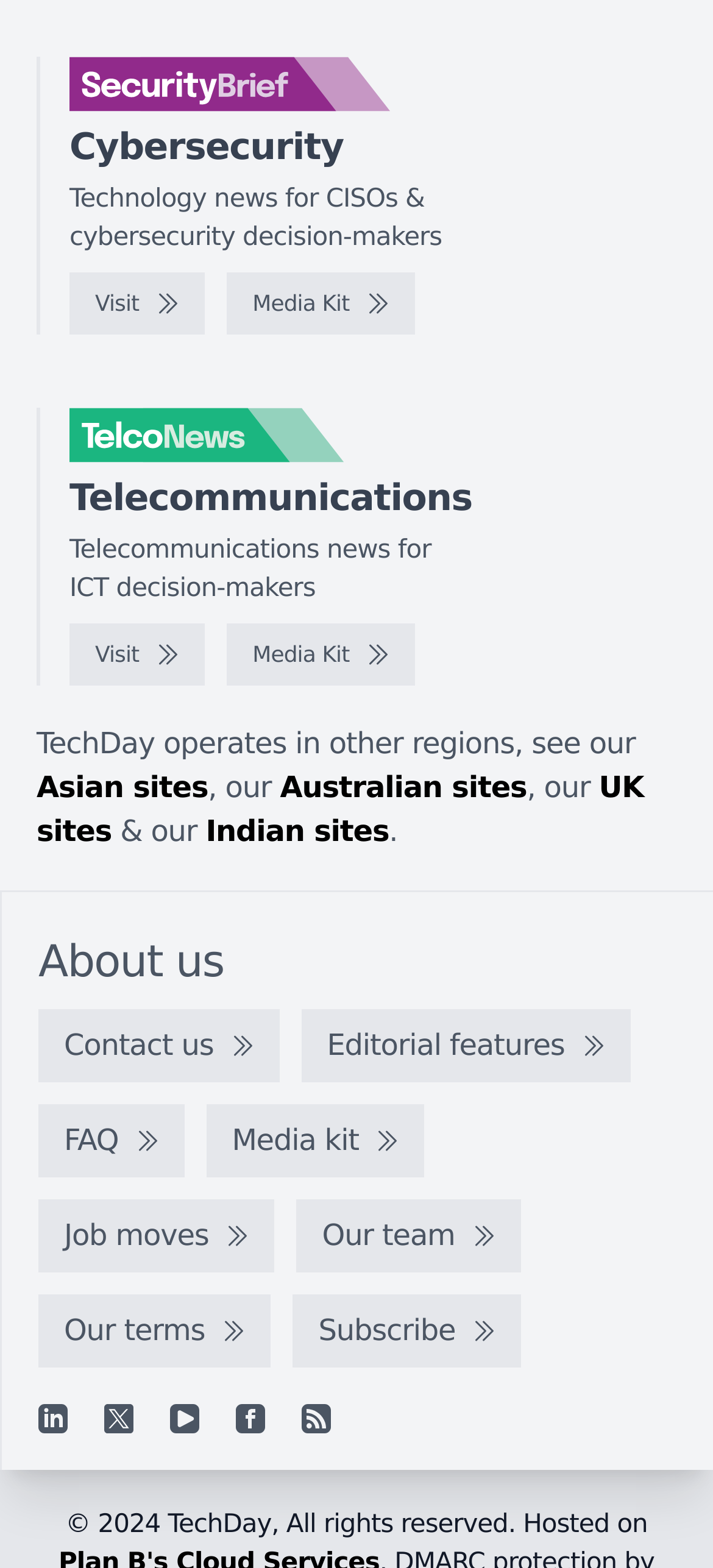Show the bounding box coordinates of the element that should be clicked to complete the task: "View Media Kit".

[0.318, 0.174, 0.582, 0.214]